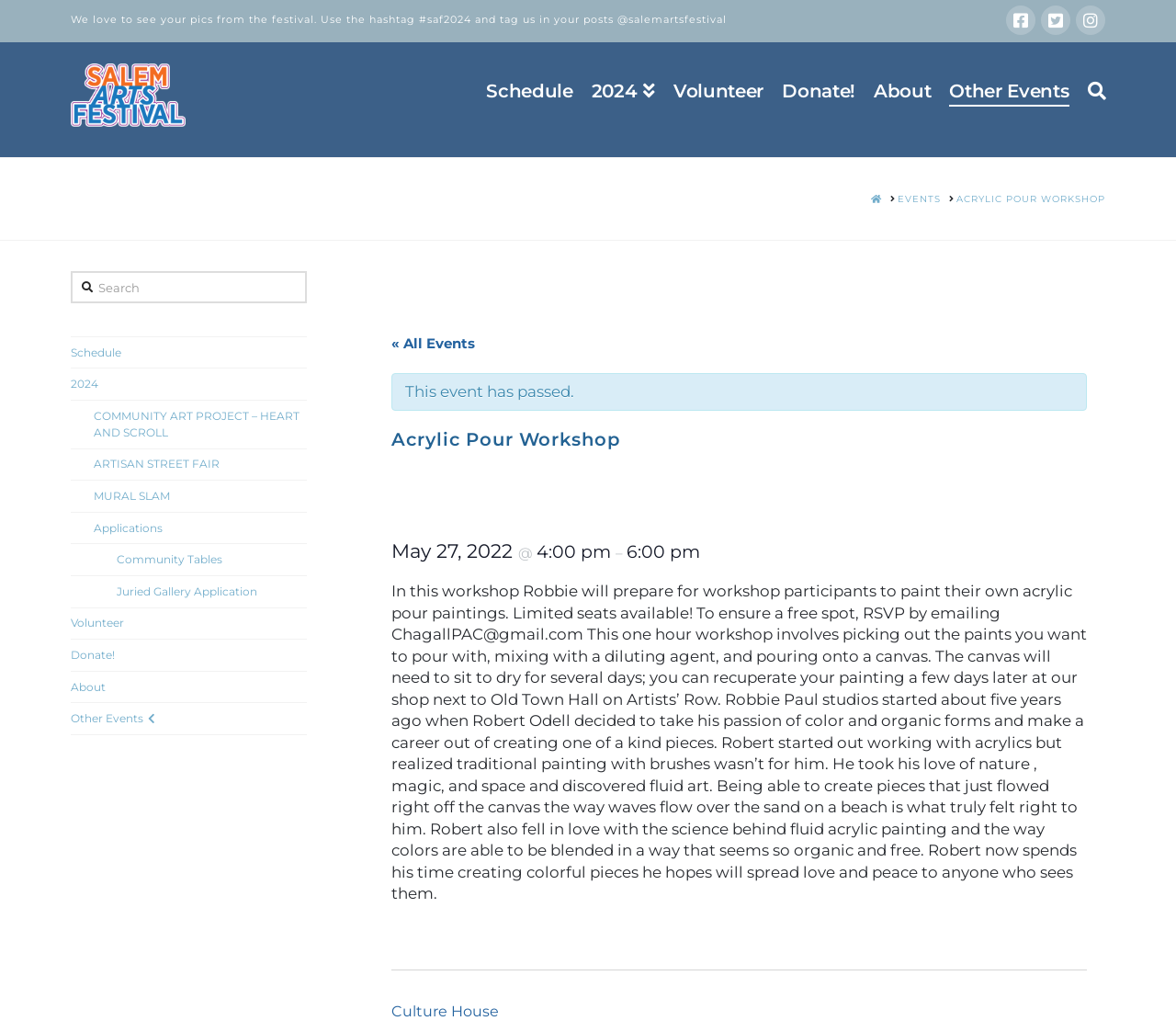Locate the bounding box coordinates of the area where you should click to accomplish the instruction: "Check the schedule of events".

[0.406, 0.041, 0.495, 0.152]